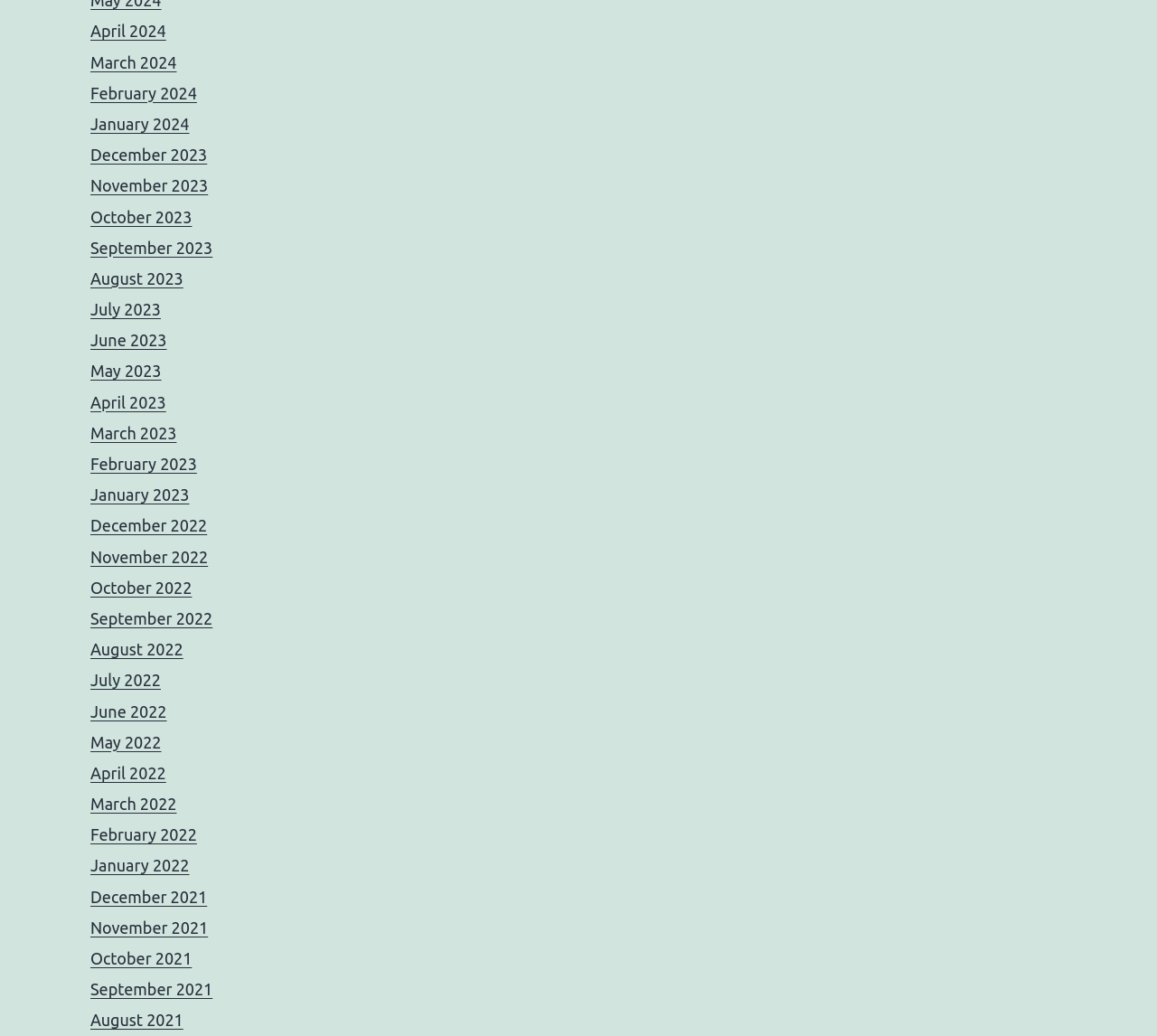Can you determine the bounding box coordinates of the area that needs to be clicked to fulfill the following instruction: "Browse August 2021"?

[0.078, 0.976, 0.158, 0.993]